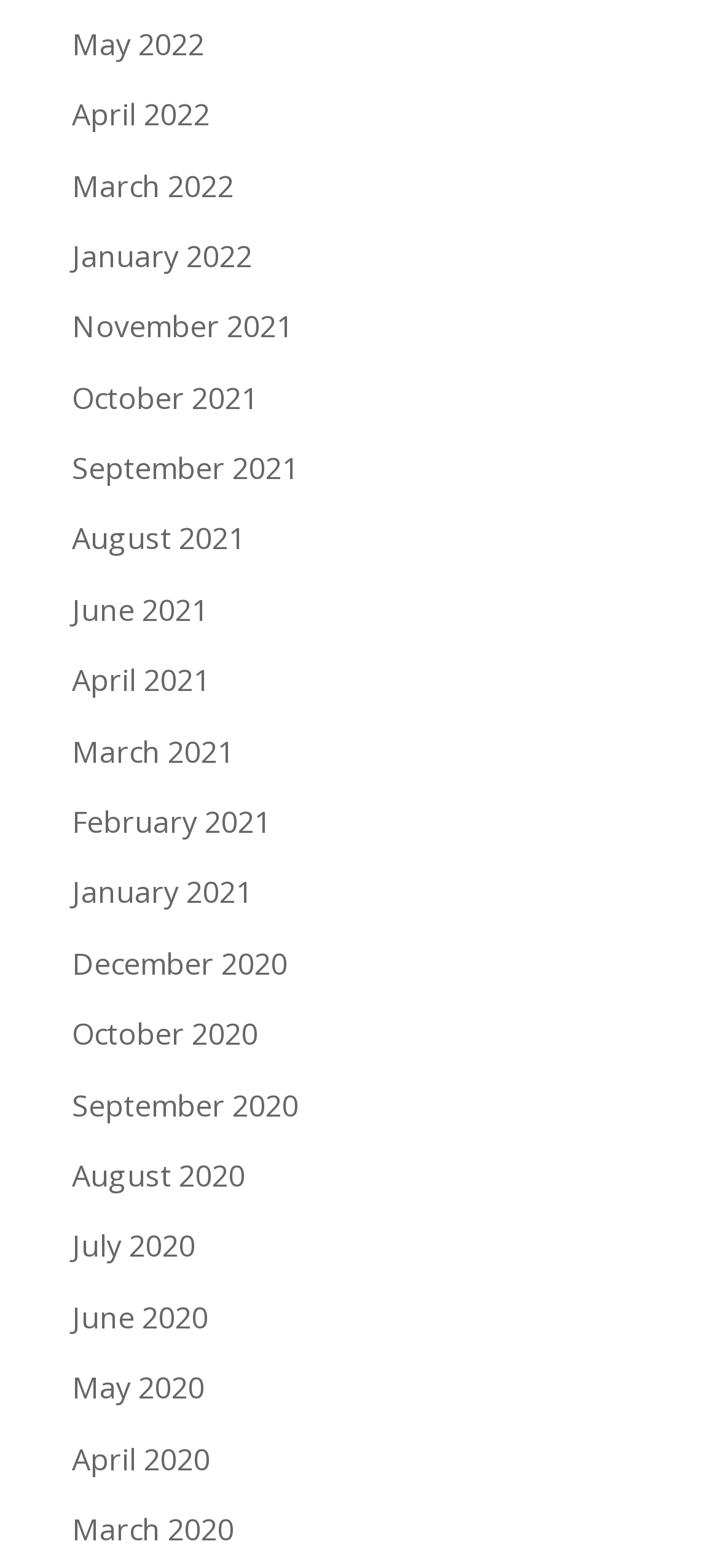Are the months listed in chronological order?
Using the visual information, reply with a single word or short phrase.

Yes